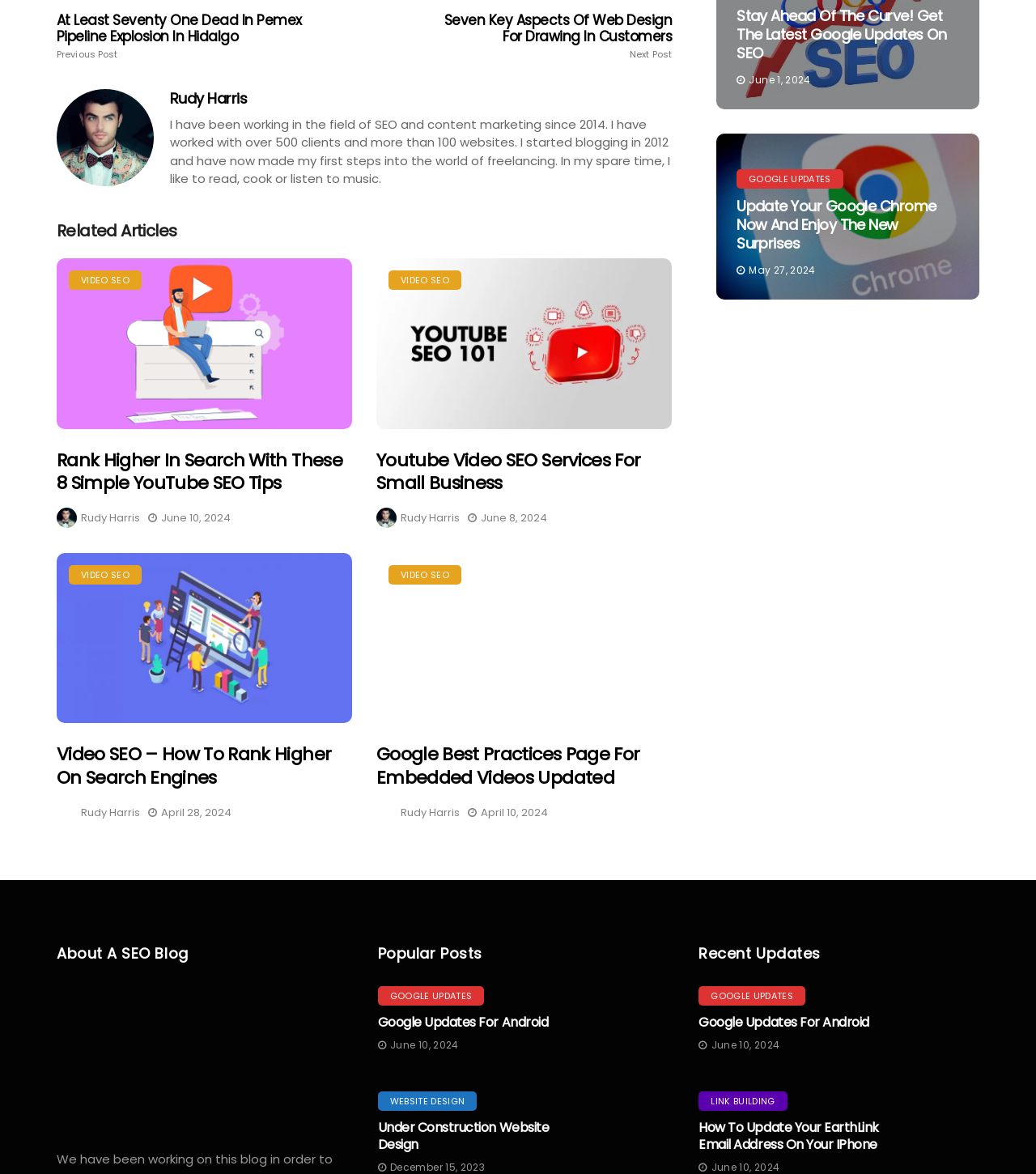Please identify the bounding box coordinates of the clickable region that I should interact with to perform the following instruction: "Get the latest Google updates on SEO". The coordinates should be expressed as four float numbers between 0 and 1, i.e., [left, top, right, bottom].

[0.711, 0.005, 0.913, 0.054]